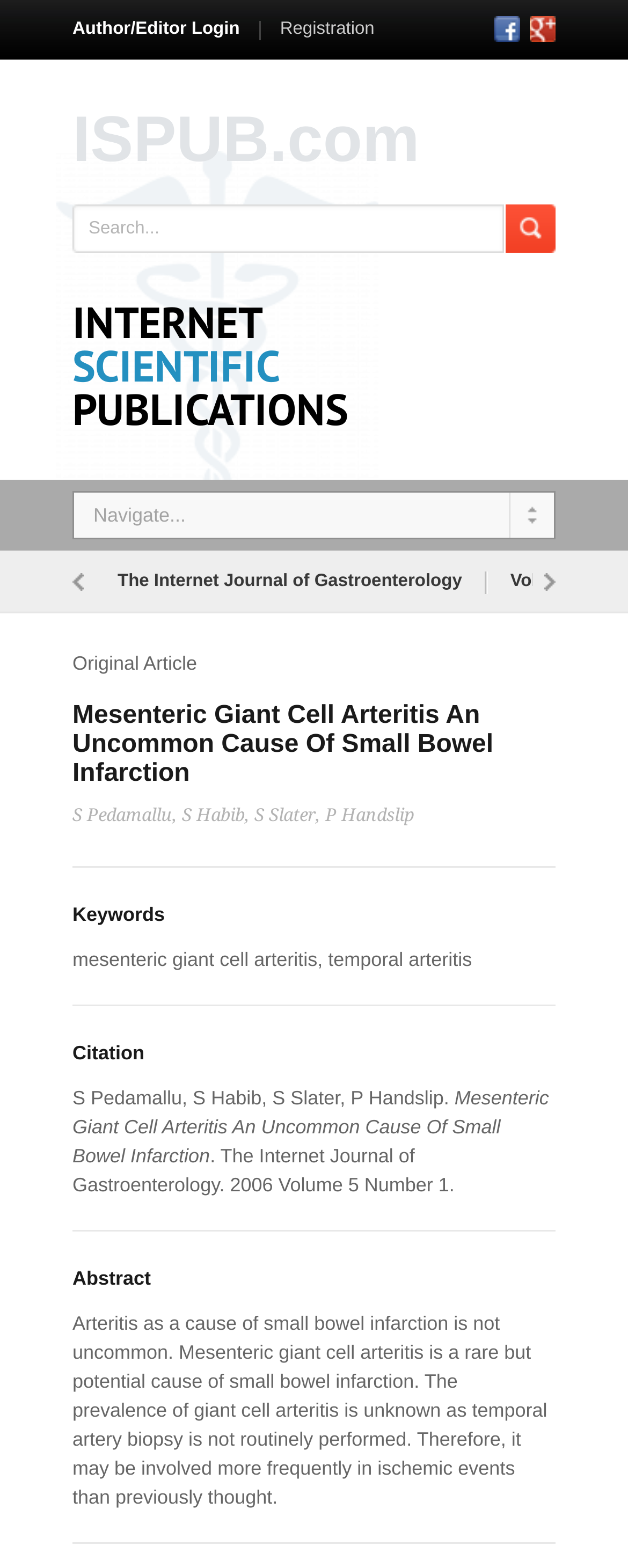Based on the element description, predict the bounding box coordinates (top-left x, top-left y, bottom-right x, bottom-right y) for the UI element in the screenshot: The Internet Journal of Gastroenterology

[0.151, 0.351, 0.772, 0.391]